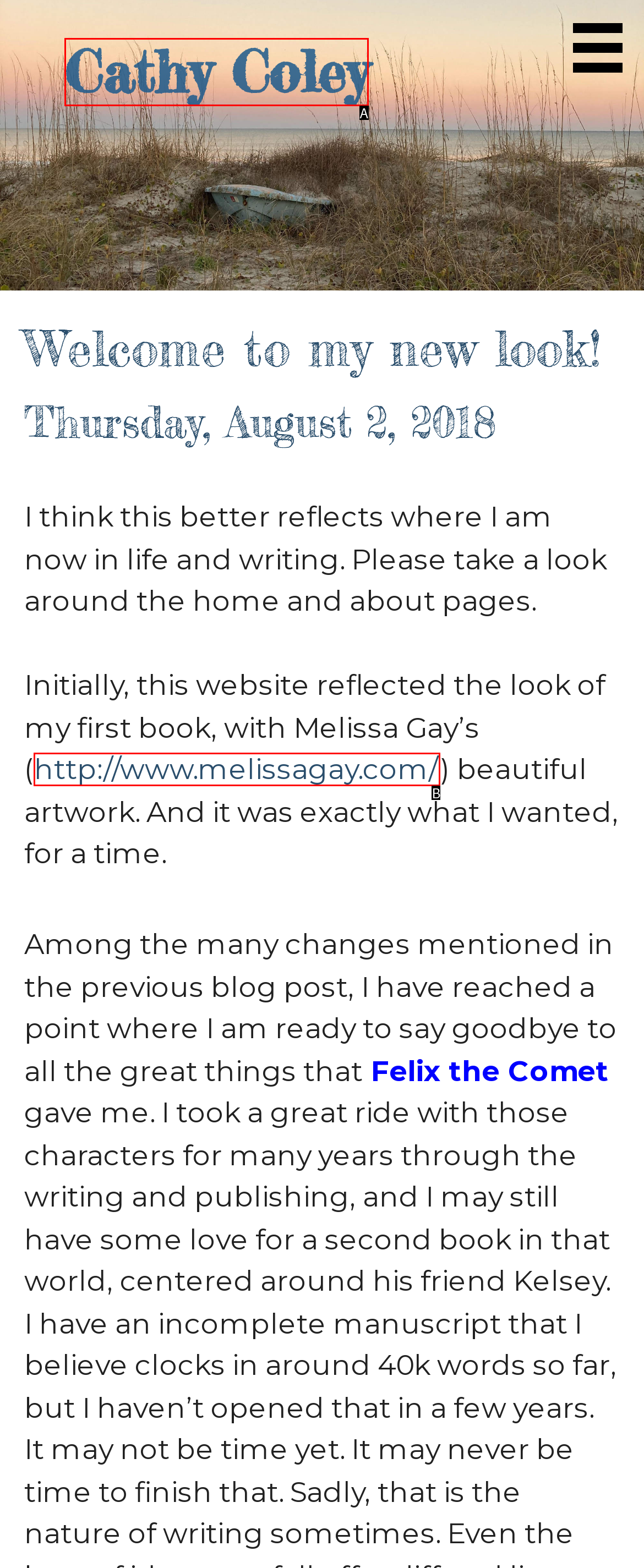Looking at the description: http://www.melissagay.com/, identify which option is the best match and respond directly with the letter of that option.

B